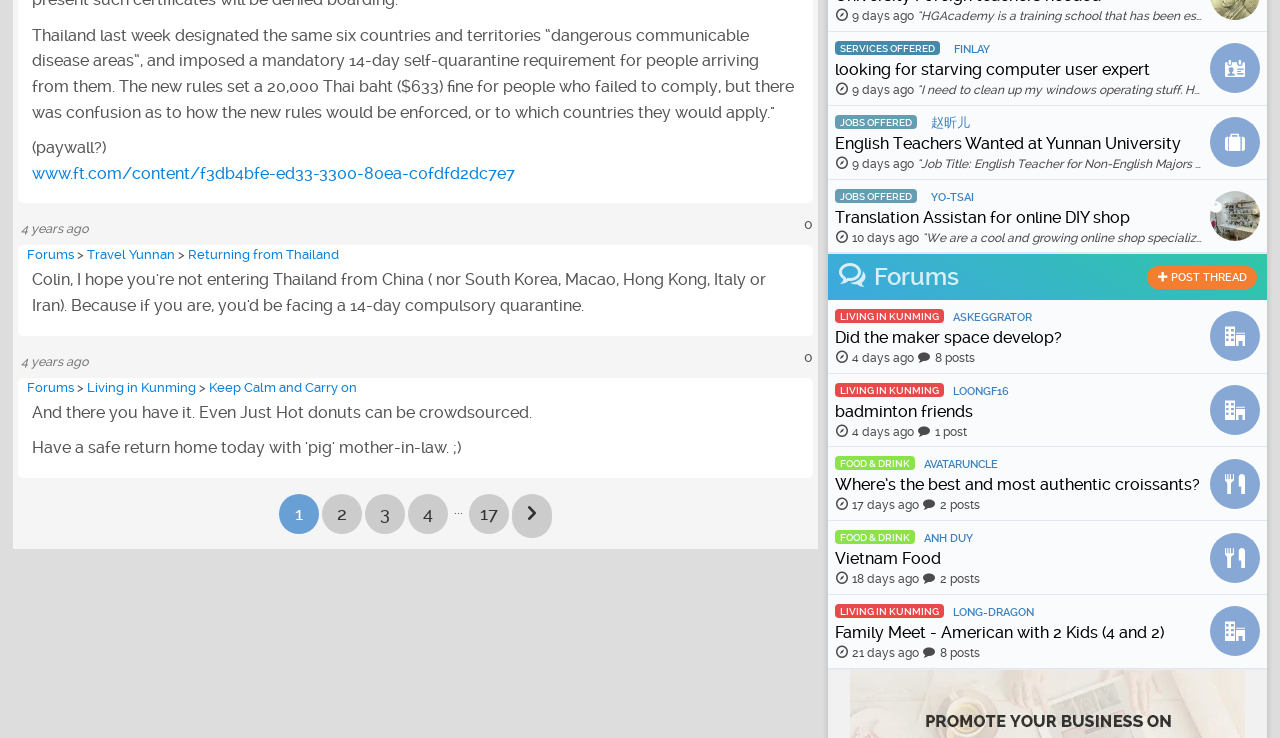Please reply to the following question using a single word or phrase: 
What is the topic of the article with the heading 'Flying Tigers memorial opening tomorrow'?

Flying Tigers